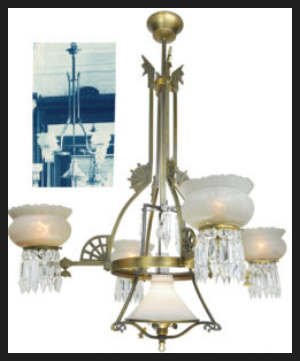Offer an in-depth description of the image.

The image showcases a beautifully crafted vintage chandelier designed by Vintage Hardware and Lighting. It features intricate details such as ornate brass elements and elegant frosted glass shades that house glowing bulbs. The chandelier is adorned with dangling crystal accents that add a touch of elegance and reflect light beautifully. Accompanying the main image is a smaller black and white photograph of the original fixture, highlighting its historic design from around 1910. This juxtaposition demonstrates the meticulous effort put into recreating the lighting fixture based on limited original references and old photographs. The chandelier exemplifies vintage craftsmanship while serving as a modern reproduction of a cherished classic.